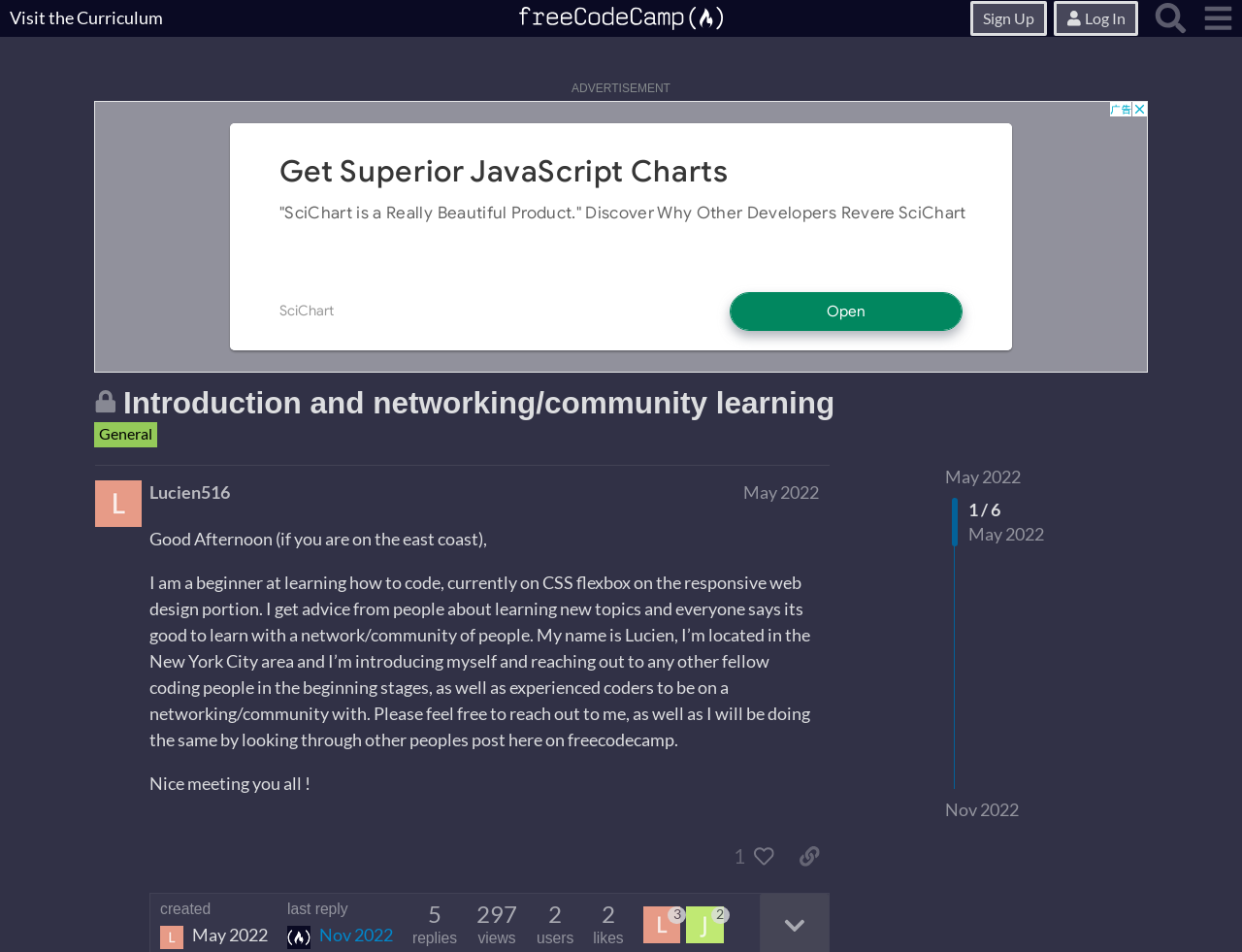Describe all the visual and textual components of the webpage comprehensively.

This webpage appears to be a forum discussion page, specifically a topic introduction and networking/community learning page on the freeCodeCamp Forum. At the top, there is a header section with links to visit the curriculum, sign up, log in, and search. Below the header, there is an advertisement section.

The main content of the page is a discussion topic titled "Introduction and networking/community learning" with a heading that indicates the topic is closed and no longer accepts new replies. The topic is introduced by a user named Lucien516, who is a beginner in learning how to code and is seeking advice and networking opportunities with other coders. The introduction is followed by a series of replies and comments from other users.

On the right side of the page, there are navigation links to move through the topic's pages, with indicators showing the current page number and total number of pages. Below the navigation links, there are links to specific dates, such as May 2022 and Nov 2022, which likely correspond to the dates of the replies and comments.

Throughout the page, there are various buttons and links, including buttons to like a post, copy a link to the post, and view replies. There are also images scattered throughout the page, likely used as icons or avatars for users. At the bottom of the page, there are statistics showing the number of replies, views, users, and likes for the topic.